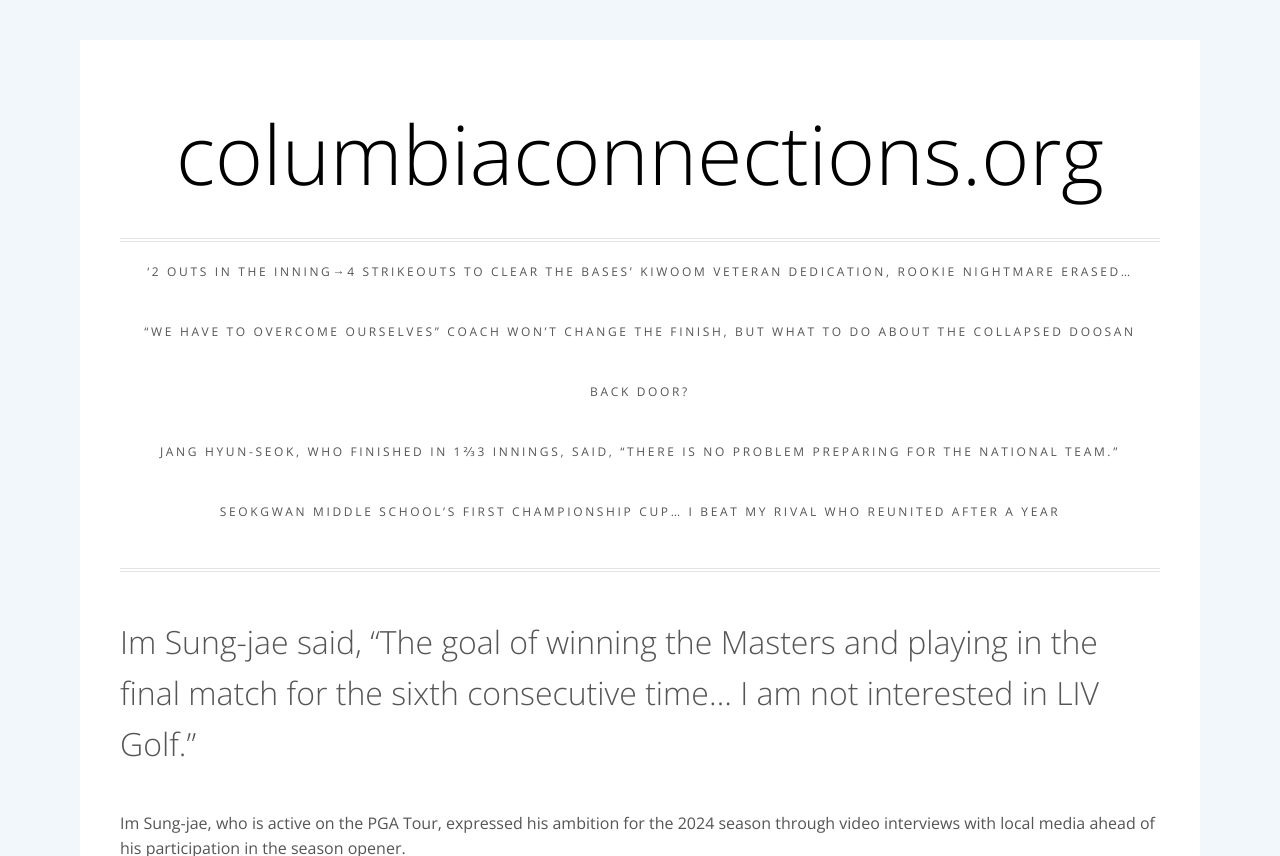How many innings did Jang Hyun-seok finish in?
Based on the screenshot, respond with a single word or phrase.

1⅔